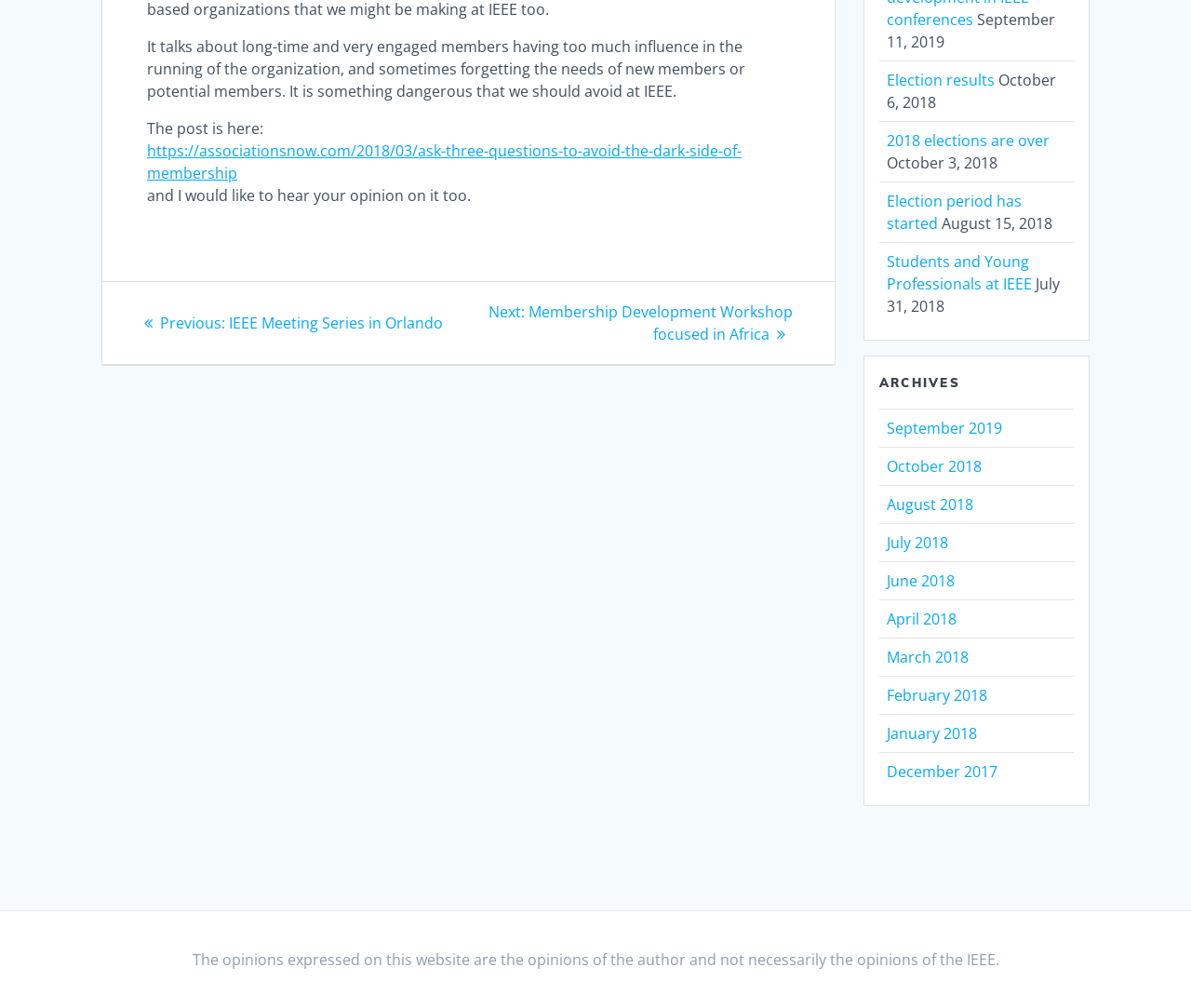Identify the bounding box for the UI element that is described as follows: "2018 elections are over".

[0.745, 0.129, 0.881, 0.15]